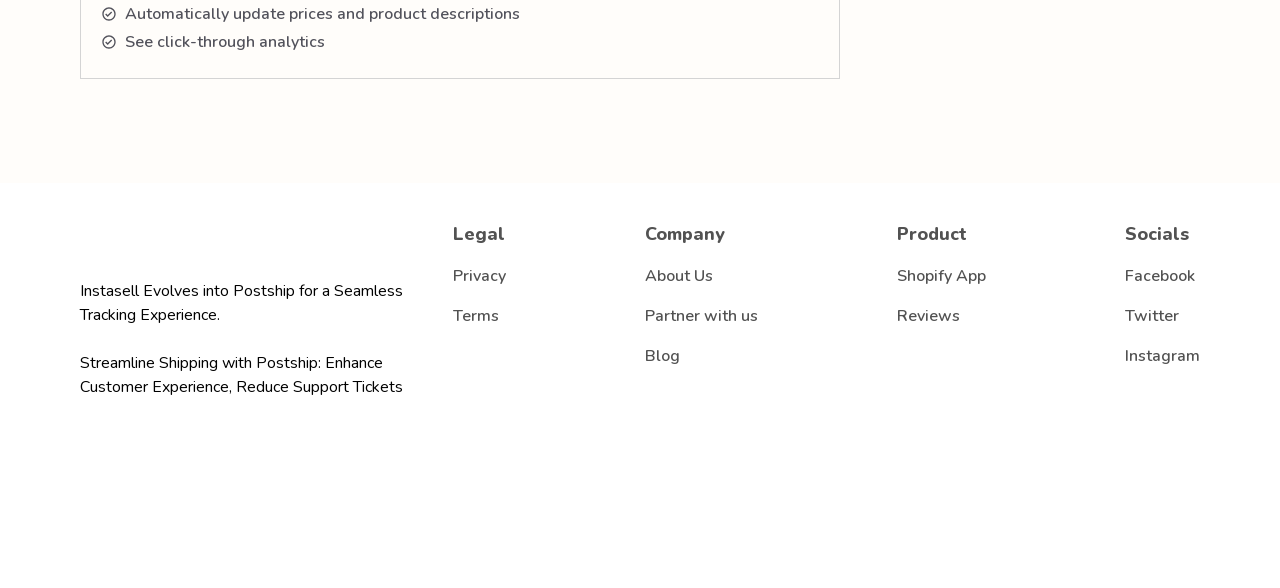Locate the bounding box coordinates of the area that needs to be clicked to fulfill the following instruction: "Learn about Postship". The coordinates should be in the format of four float numbers between 0 and 1, namely [left, top, right, bottom].

[0.062, 0.379, 0.162, 0.447]